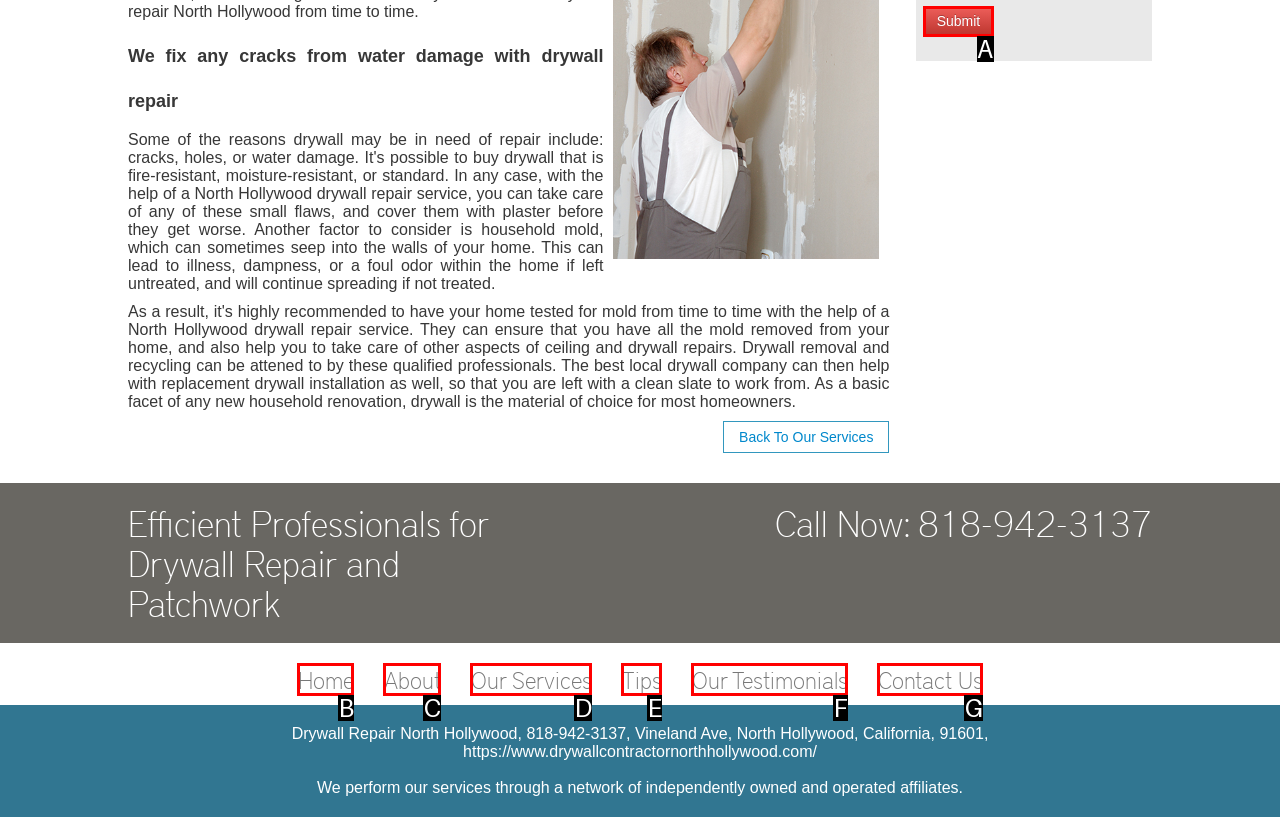Find the option that best fits the description: Tips. Answer with the letter of the option.

E